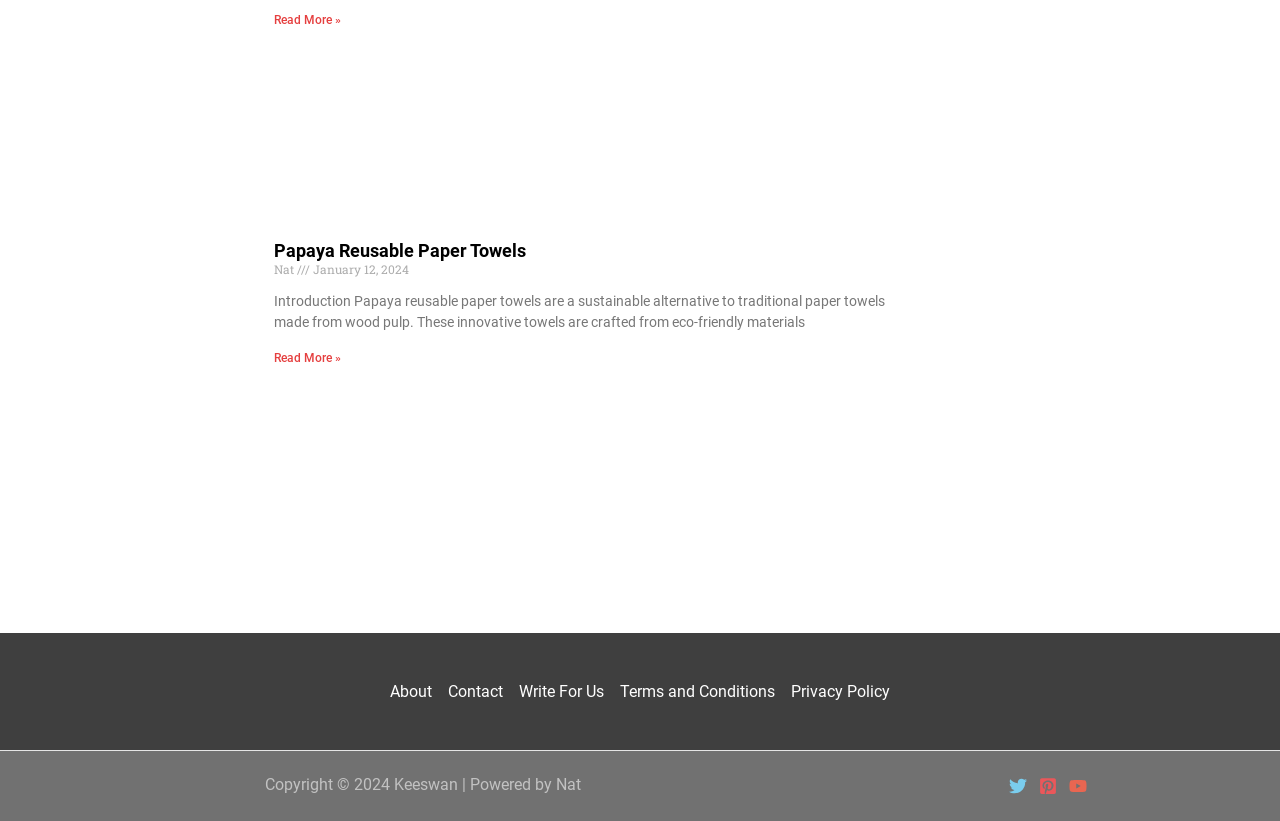What is the topic of the article?
Answer with a single word or phrase, using the screenshot for reference.

Papaya Reusable Paper Towels